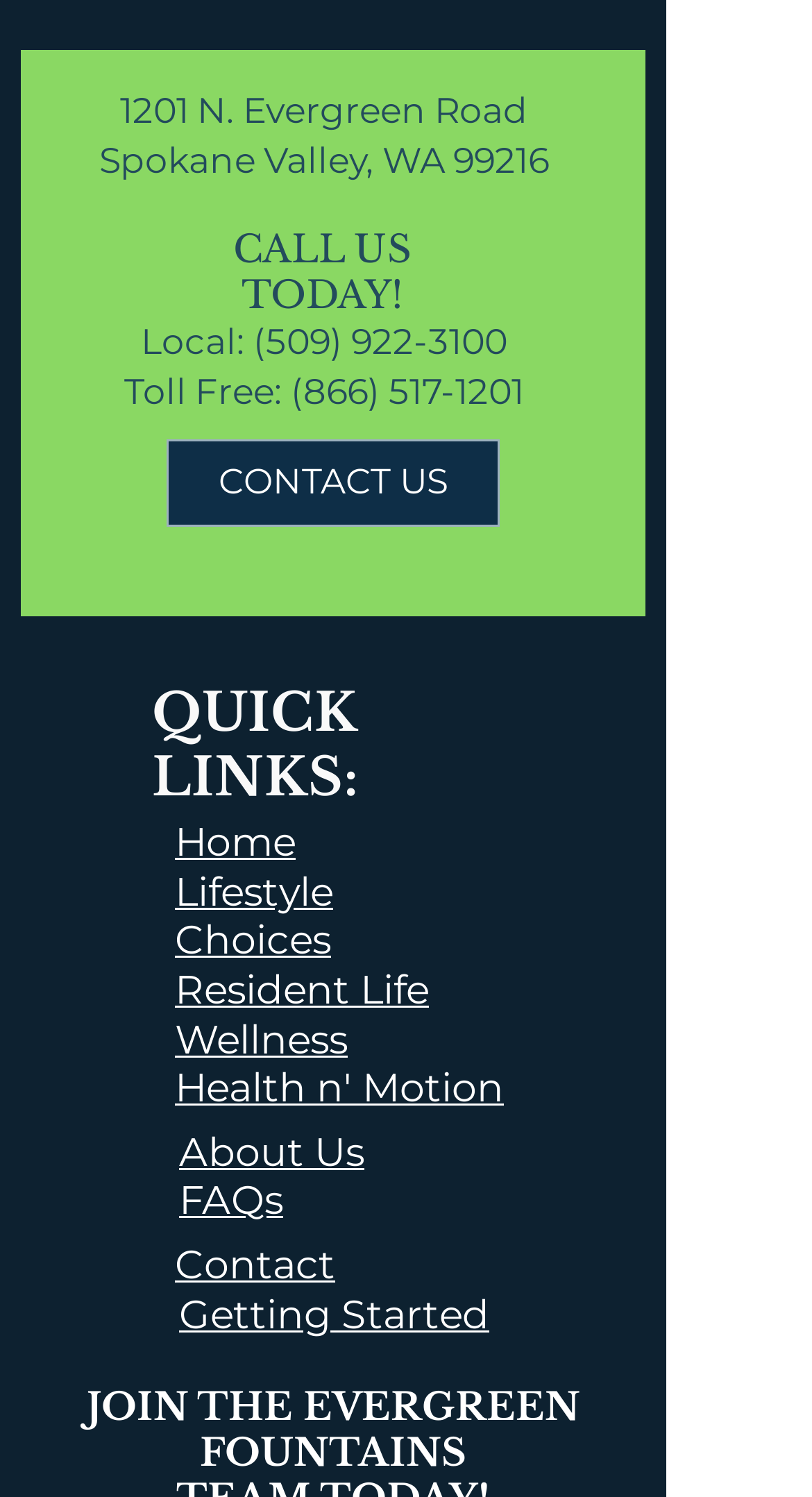Show the bounding box coordinates for the HTML element described as: "Contact".

[0.215, 0.829, 0.413, 0.861]